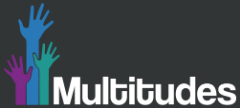Utilize the details in the image to thoroughly answer the following question: What do the multicolored hands symbolize?

The caption explains that the hands are depicted in hues of purple, blue, and green, which symbolize diversity and community engagement, aligning with the foundation's goal of broadening citizen involvement in decision-making processes.